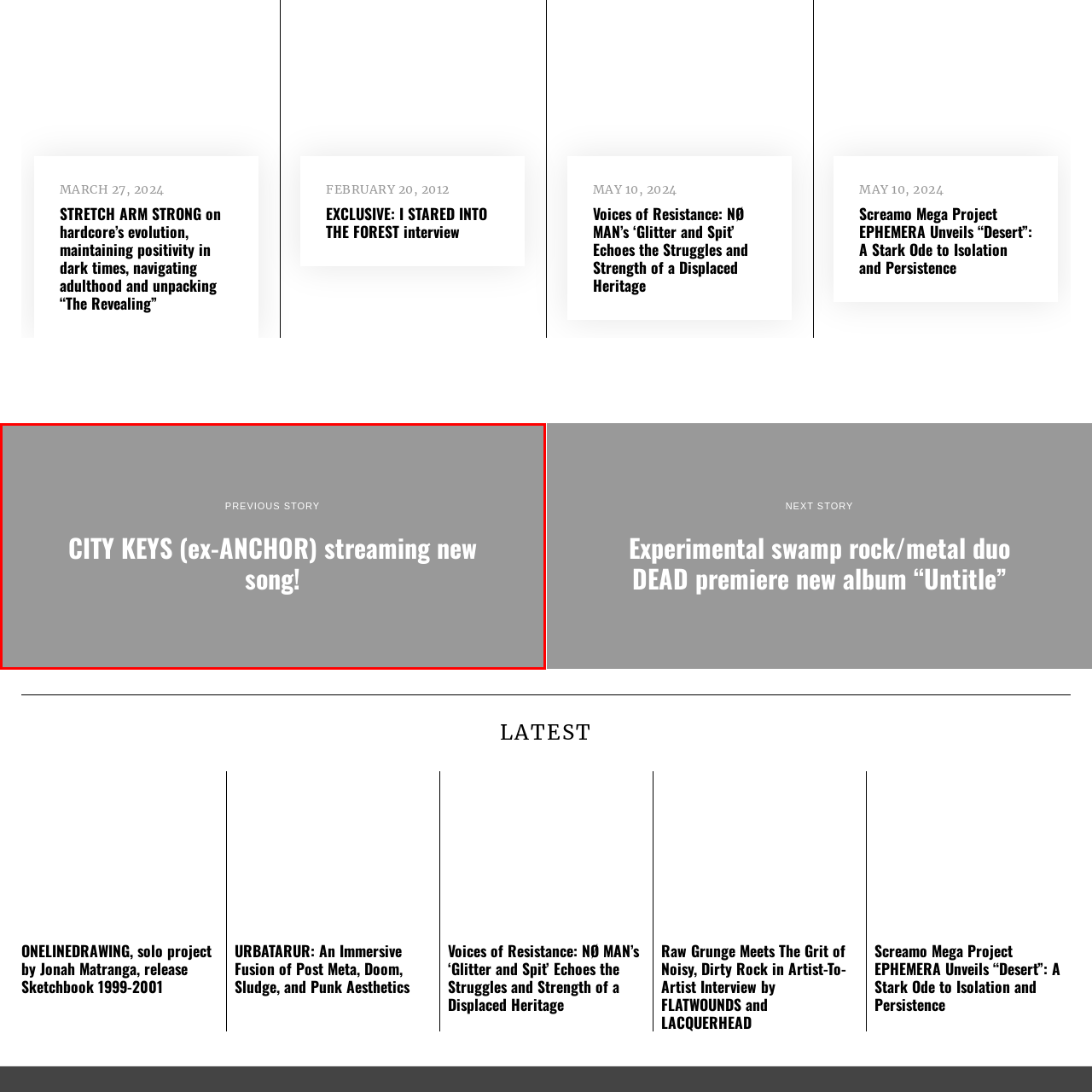Describe meticulously the scene encapsulated by the red boundary in the image.

The image prominently features the announcement for CITY KEYS (previously known as ANCHOR), highlighting their latest streaming song. Set against a muted gray background, the text is bold and eye-catching, drawing attention to both the band's name and the excitement surrounding their new release. Above the title, the phrase "PREVIOUS STORY" is displayed in a smaller font, indicating that this entry is part of a broader narrative within the music scene. The modern typography reflects the dynamic energy of the music industry, capturing the essence of a band ready to engage its audience with fresh sounds.